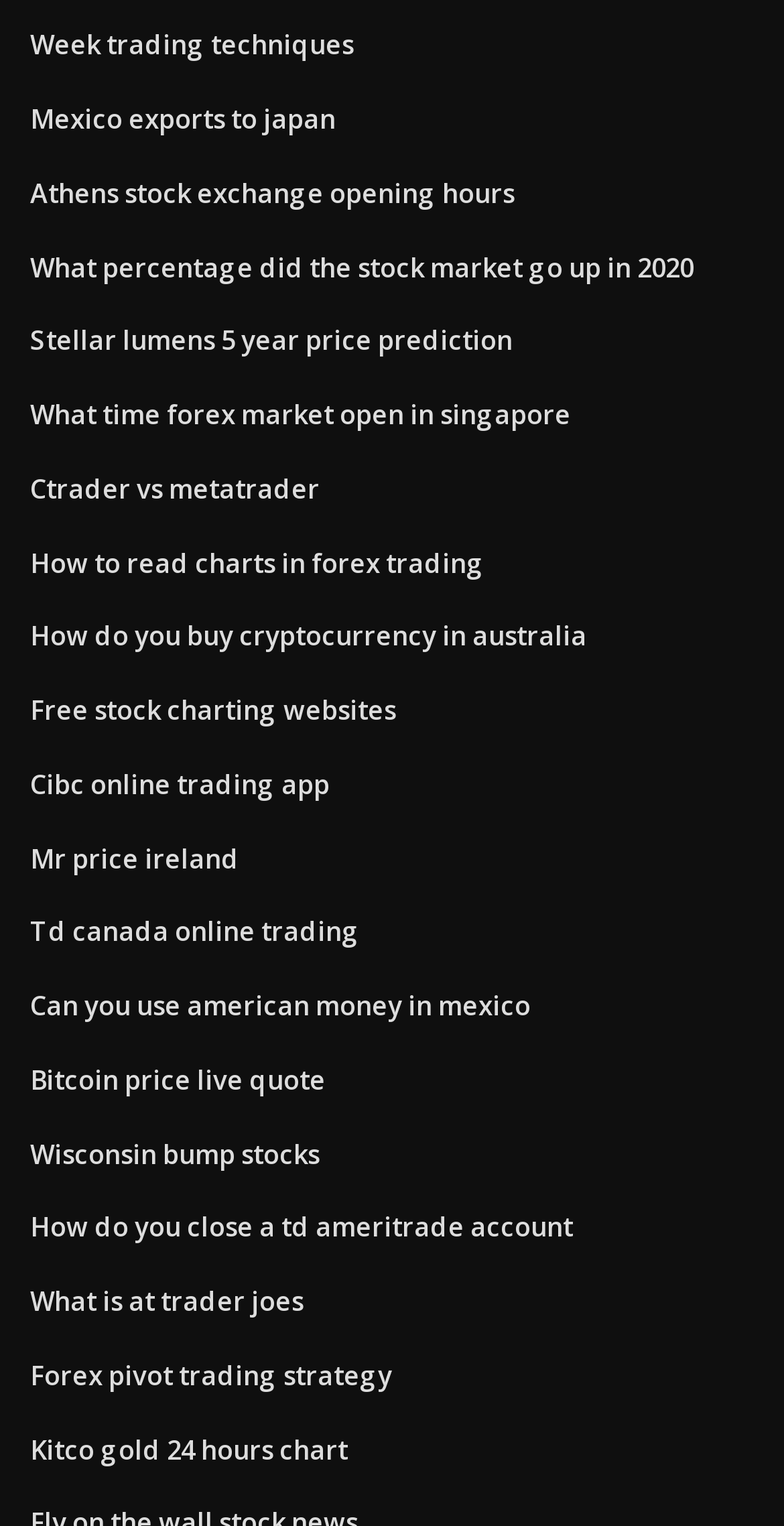Determine the bounding box coordinates for the area that should be clicked to carry out the following instruction: "Type in your occupation".

None